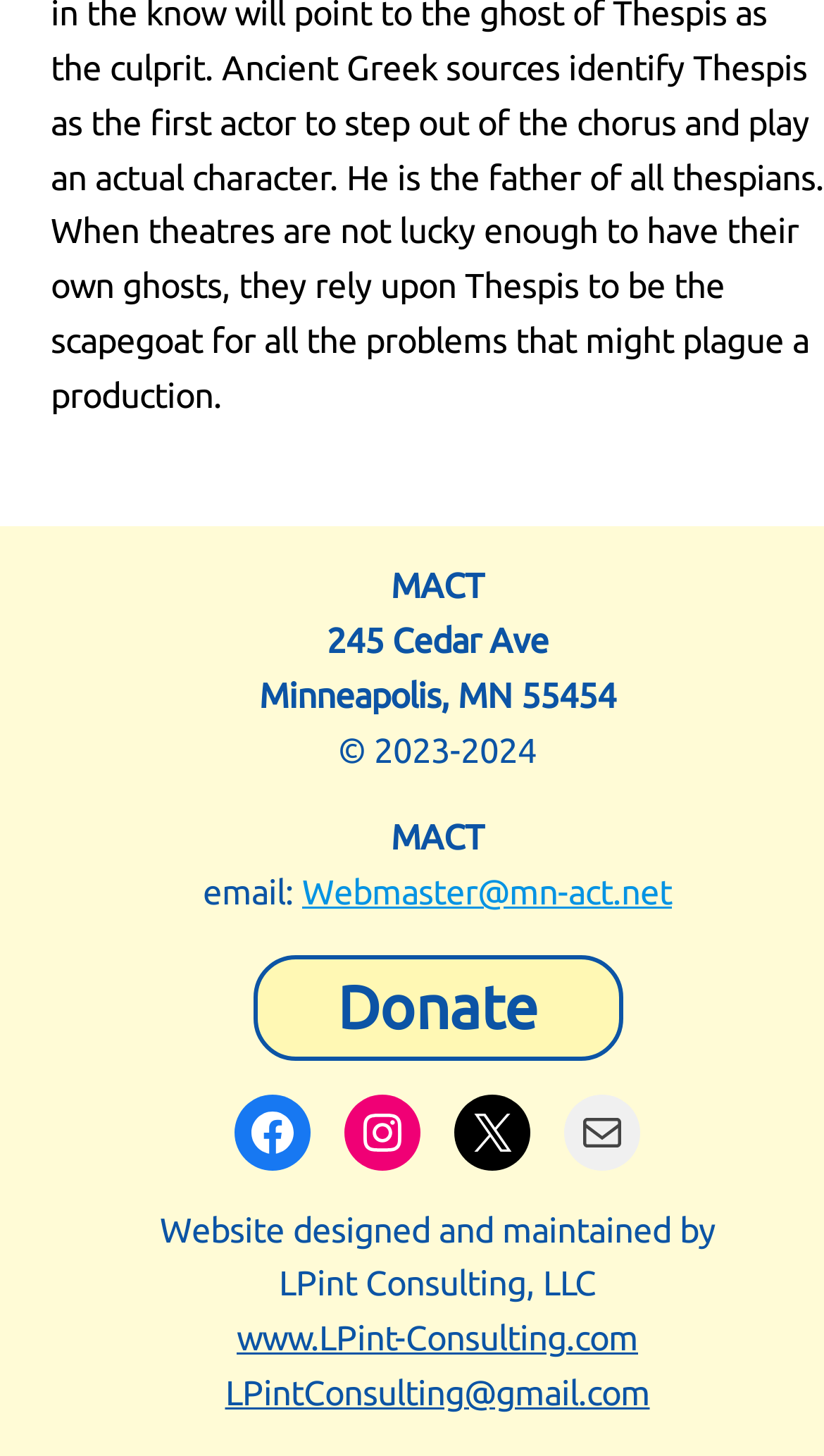Answer the question with a single word or phrase: 
What is the organization's name?

MACT